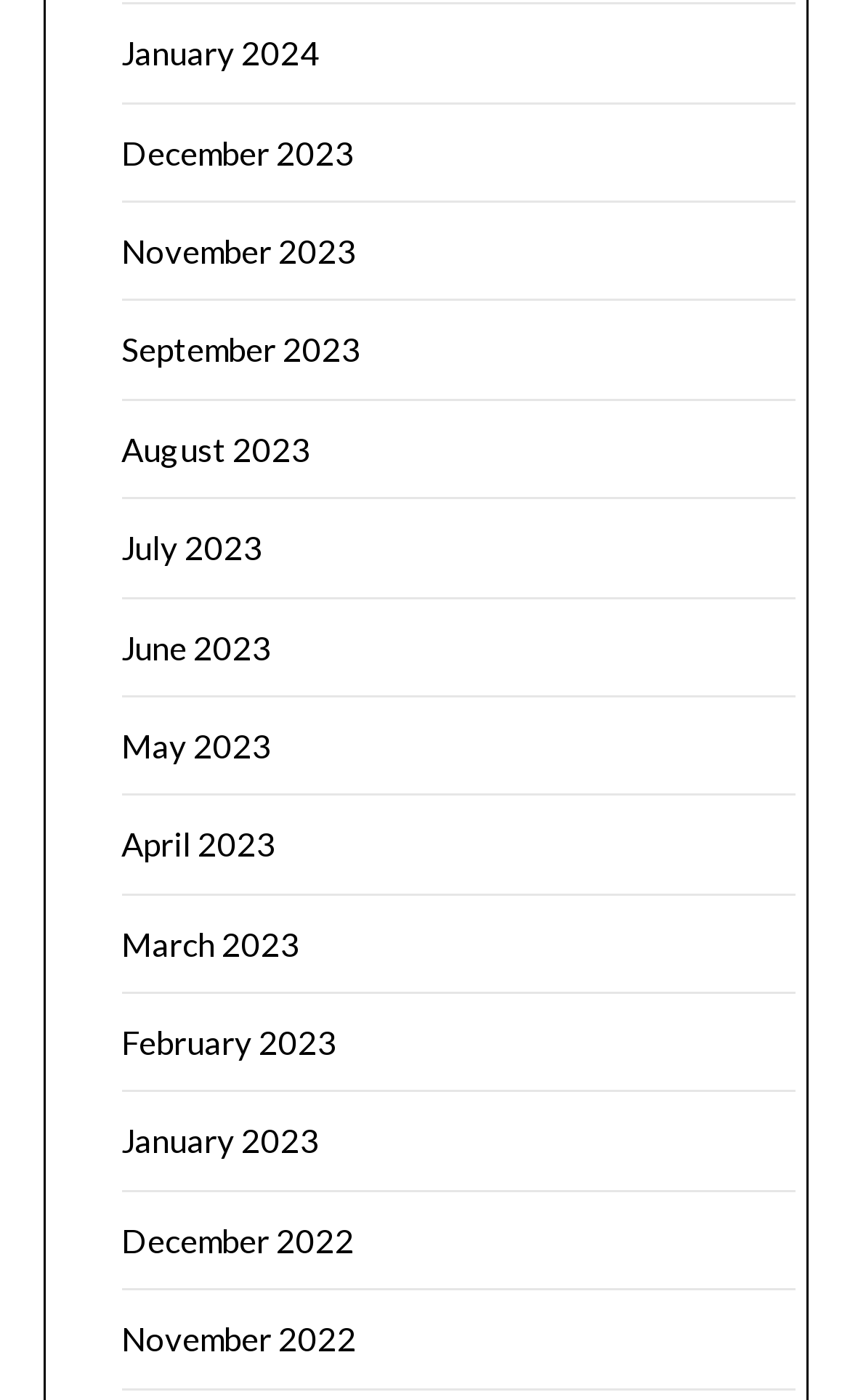Find the bounding box coordinates of the element to click in order to complete the given instruction: "view January 2024."

[0.142, 0.024, 0.376, 0.052]